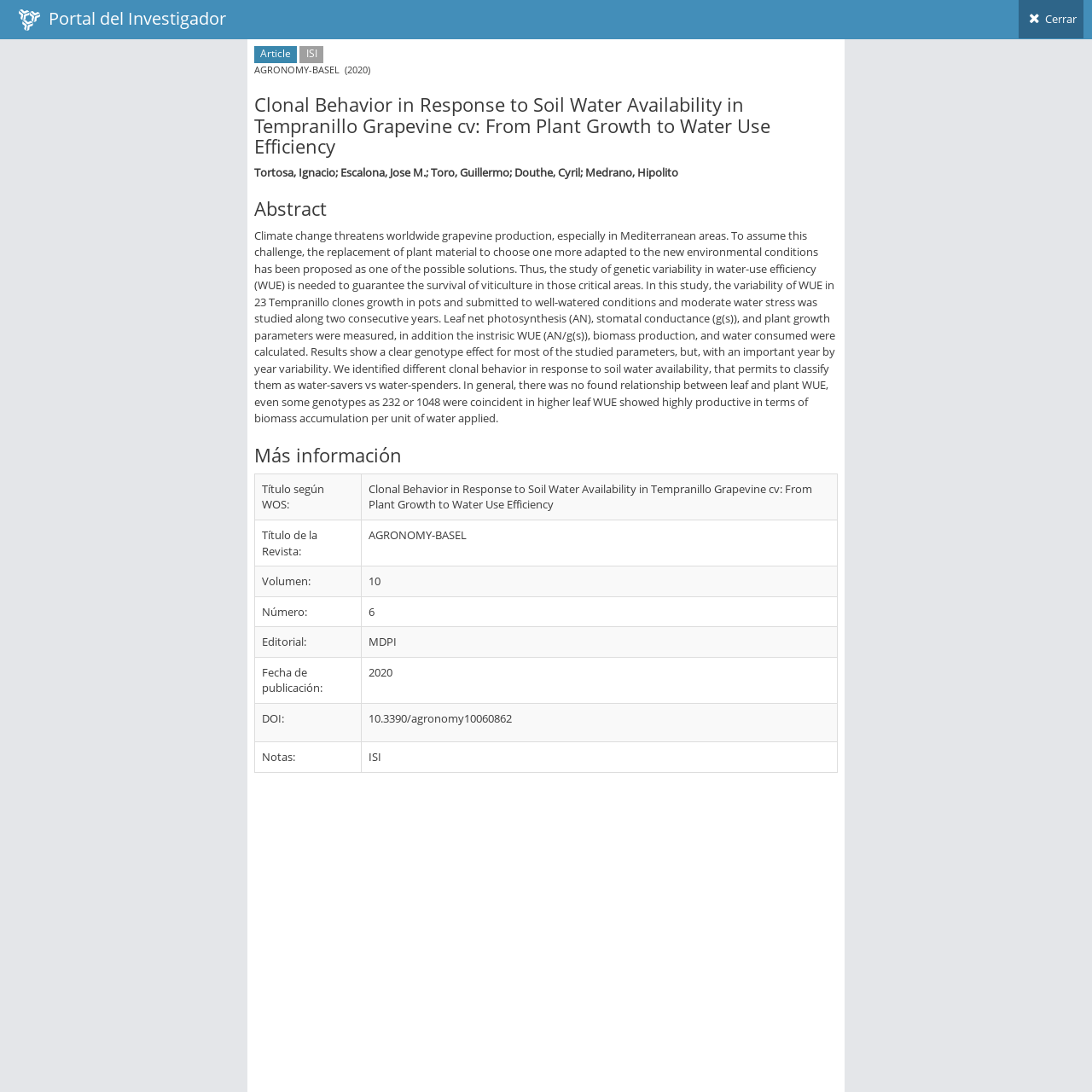Determine the bounding box coordinates of the UI element described by: "Cerrar".

[0.933, 0.0, 0.992, 0.035]